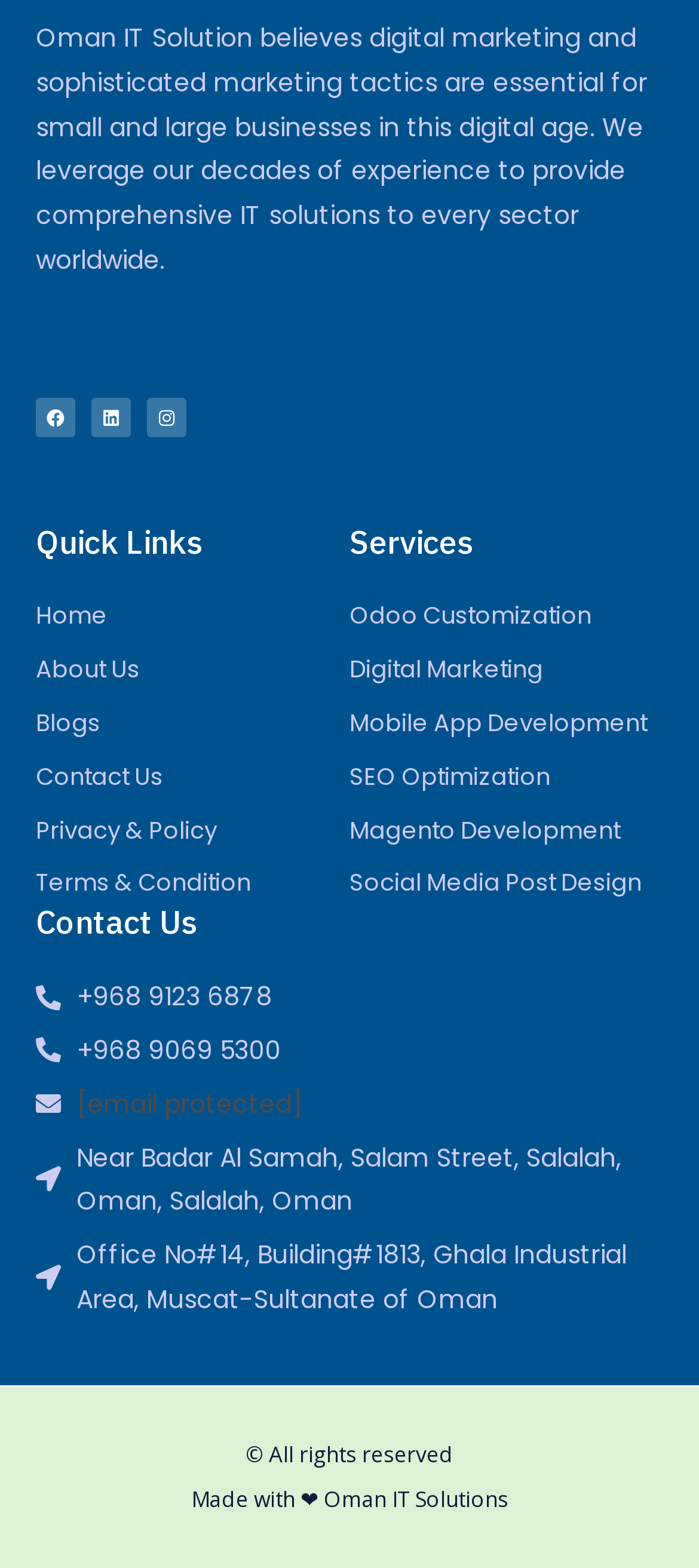What is the company's contact information?
Answer the question with a single word or phrase by looking at the picture.

Phone numbers and email